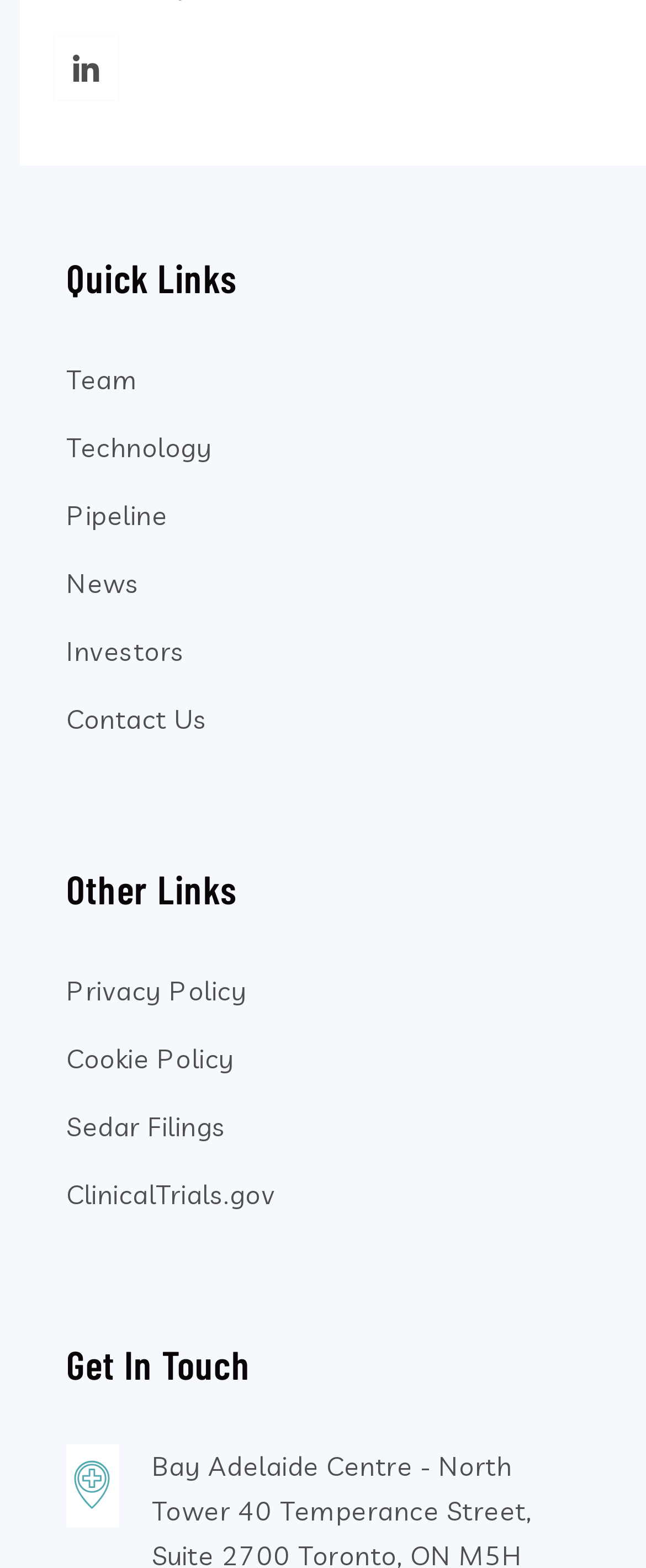Please locate the bounding box coordinates for the element that should be clicked to achieve the following instruction: "Get in touch with us". Ensure the coordinates are given as four float numbers between 0 and 1, i.e., [left, top, right, bottom].

[0.103, 0.851, 0.897, 0.889]